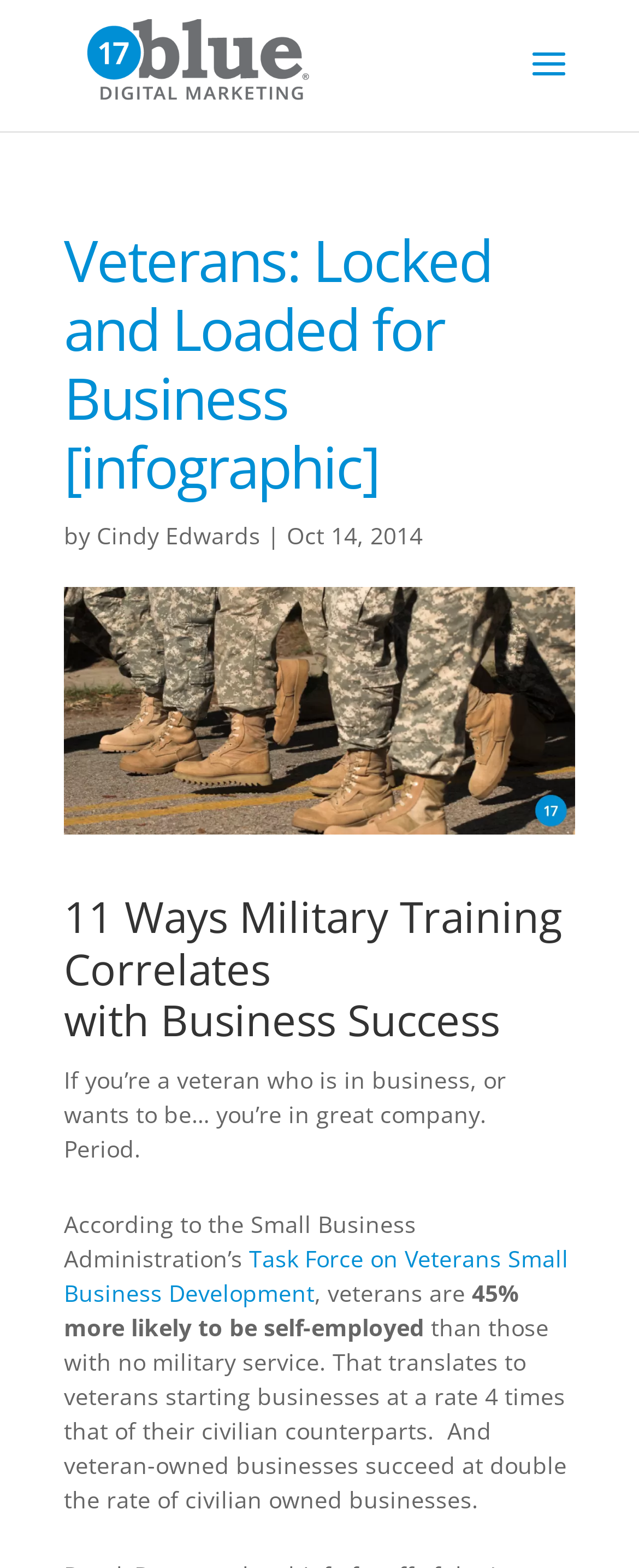What is the text of the webpage's headline?

Veterans: Locked and Loaded for Business [infographic]